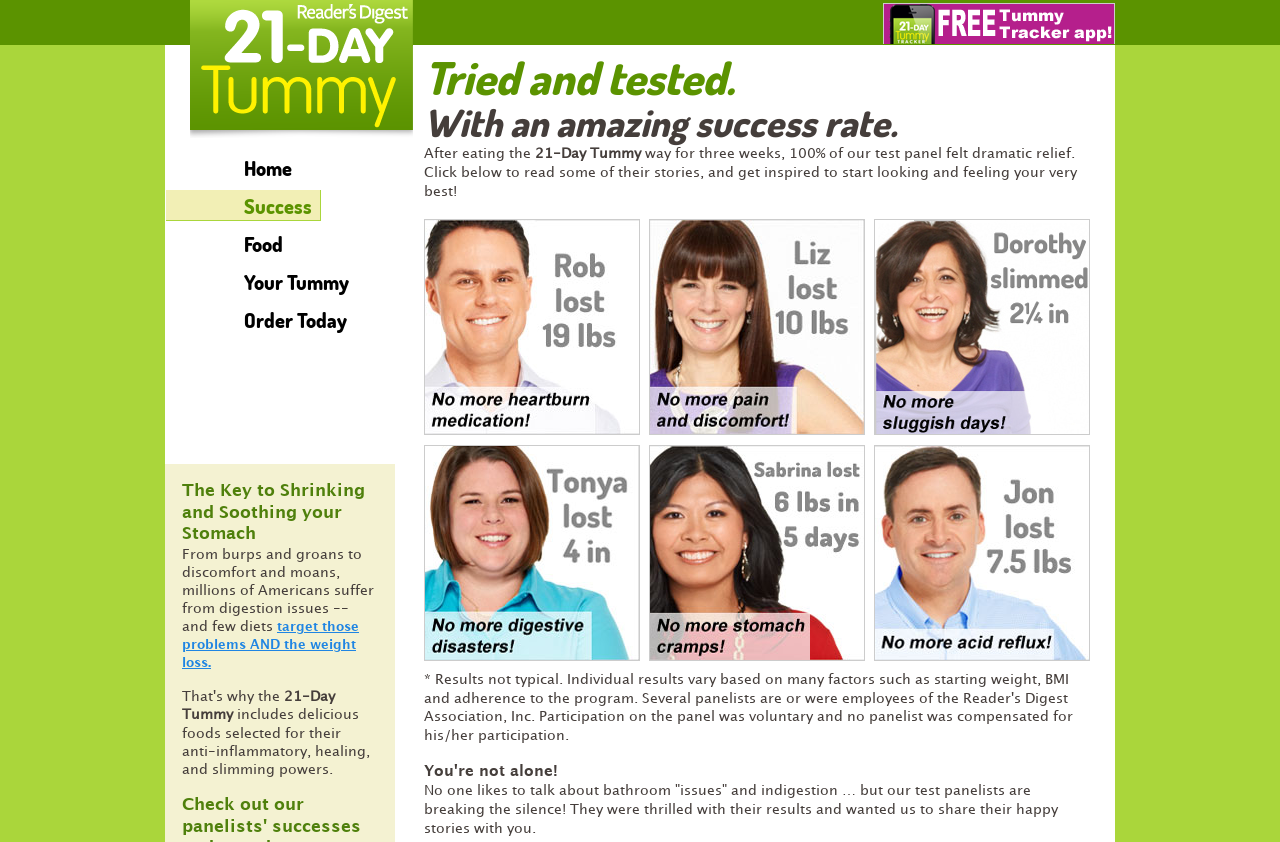Please respond to the question with a concise word or phrase:
What is the purpose of the 21-Day Tummy program?

Relieve digestive issues